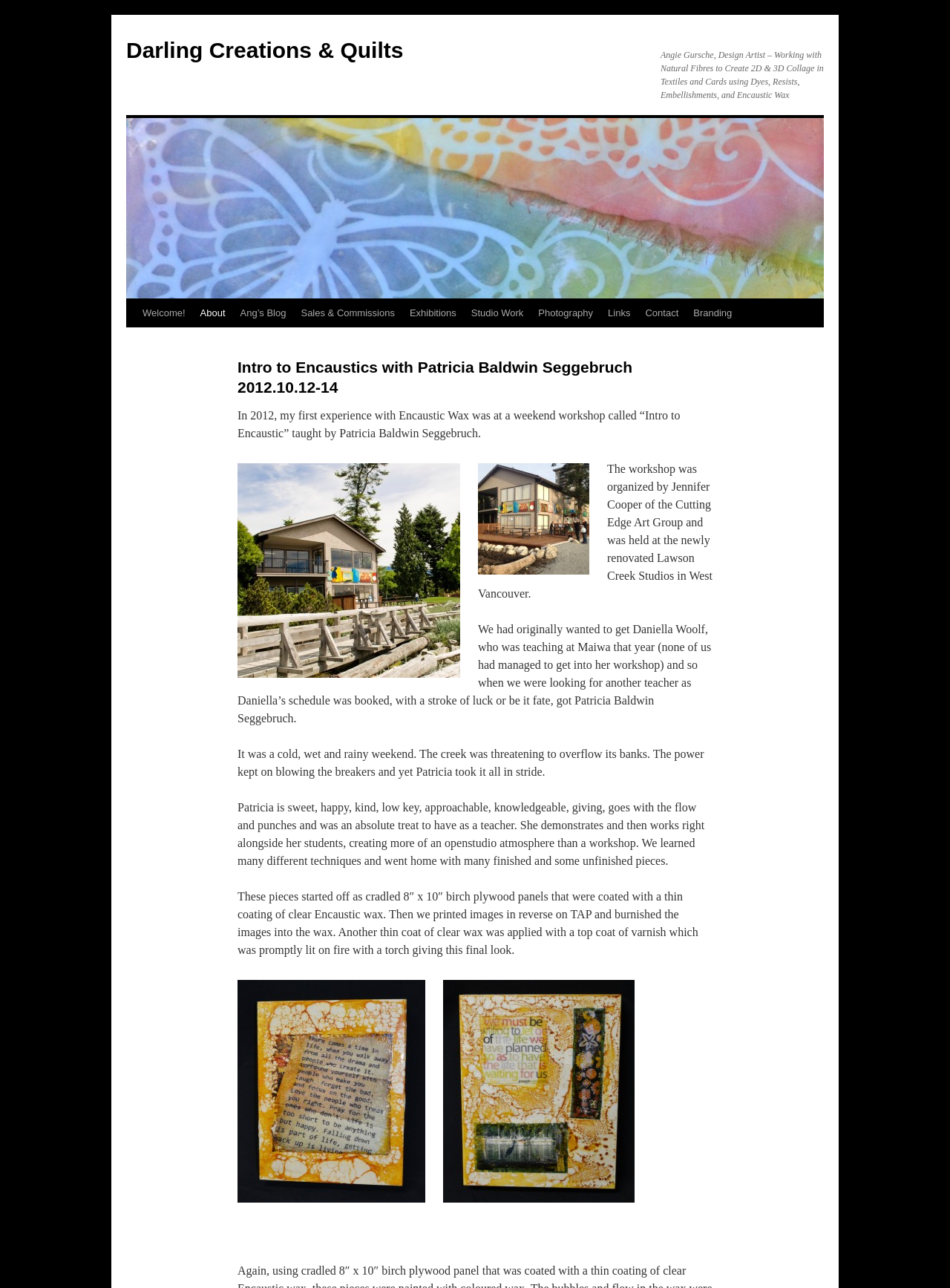Please locate the bounding box coordinates of the element that needs to be clicked to achieve the following instruction: "Skip to the content". The coordinates should be four float numbers between 0 and 1, i.e., [left, top, right, bottom].

[0.133, 0.232, 0.148, 0.298]